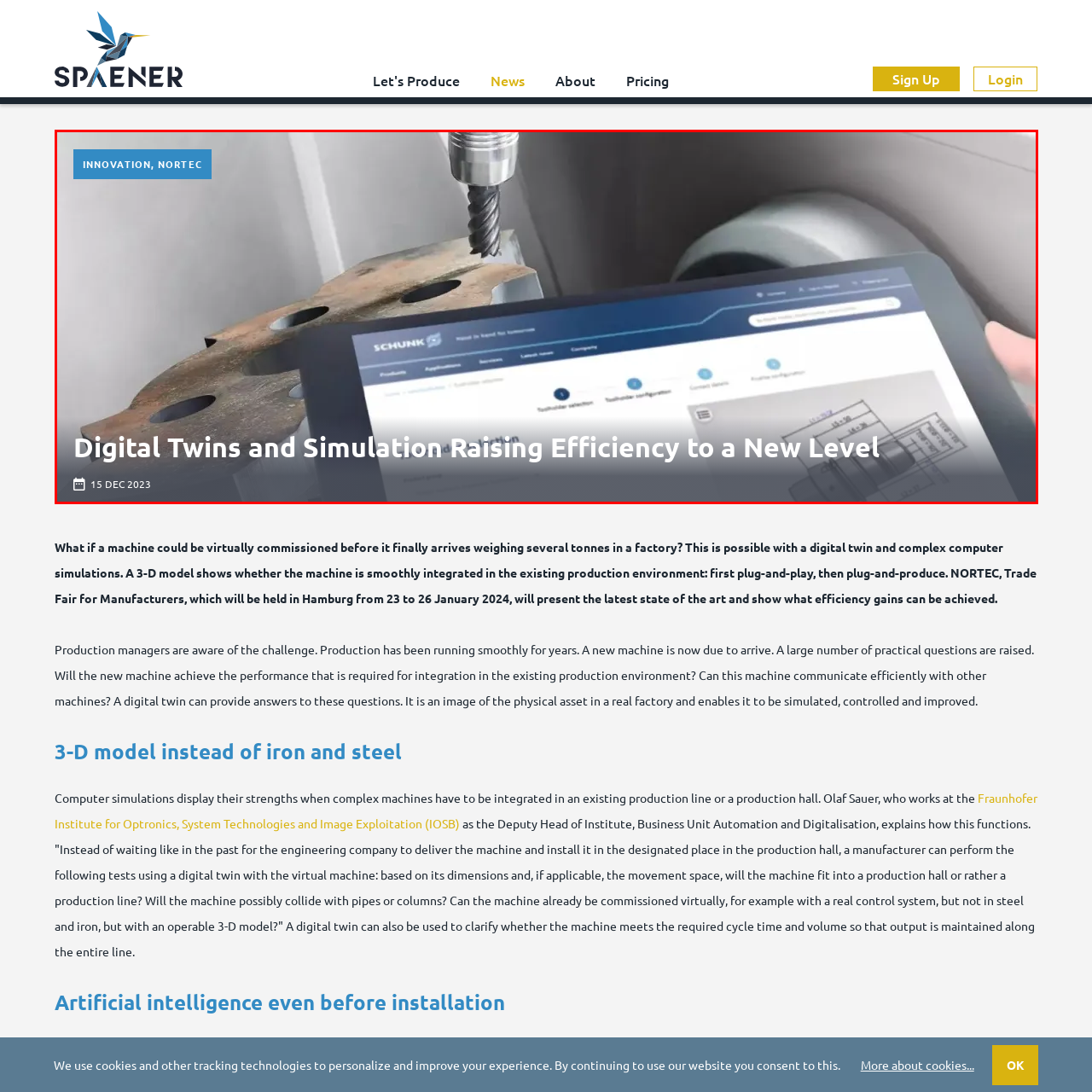Analyze the content inside the red-marked area, What is the theme highlighted by the title of the image? Answer using only one word or a concise phrase.

Integrating digital technologies with physical manufacturing